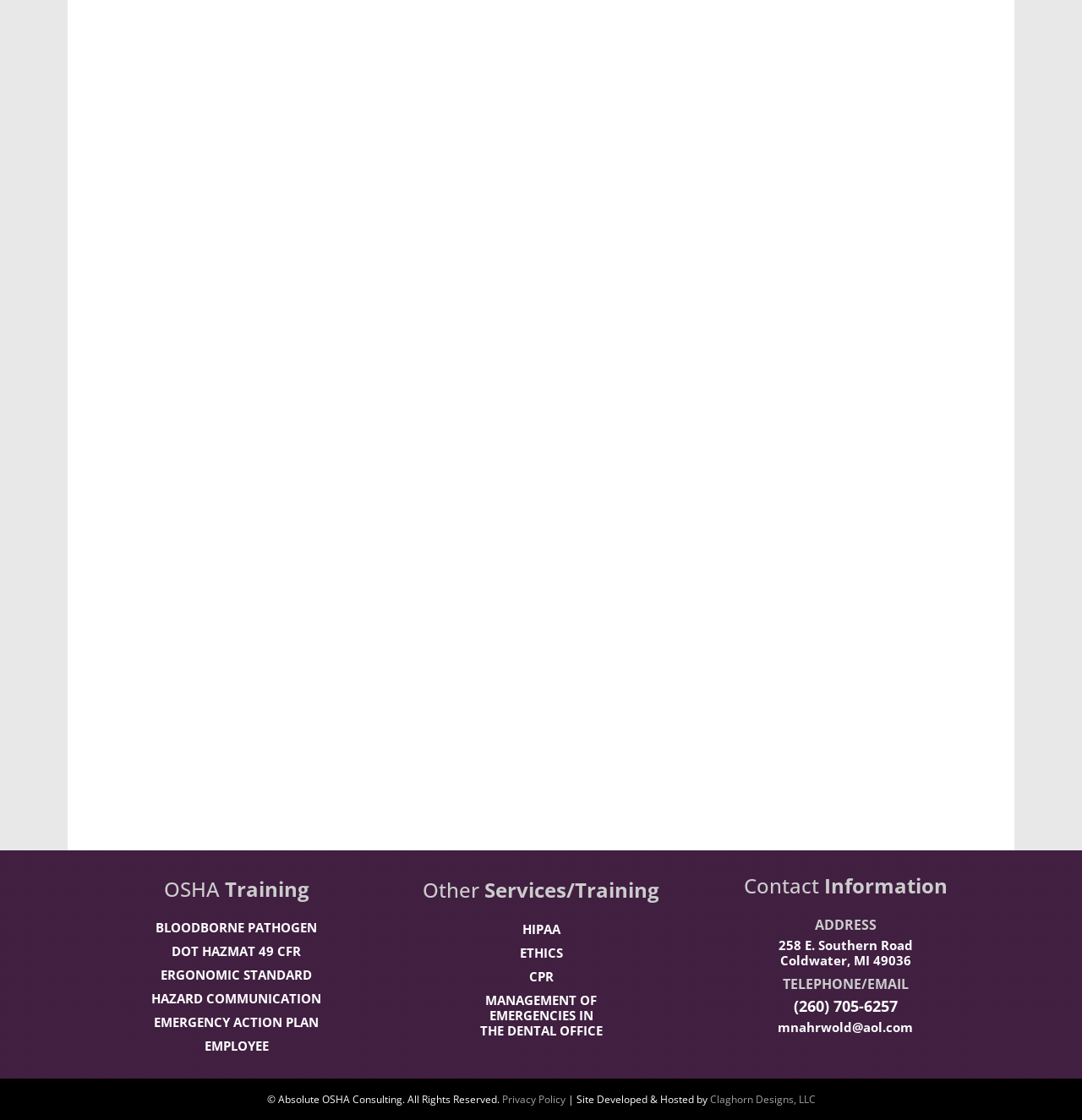Highlight the bounding box of the UI element that corresponds to this description: "DOT HAZMAT 49 CFR".

[0.159, 0.842, 0.278, 0.856]